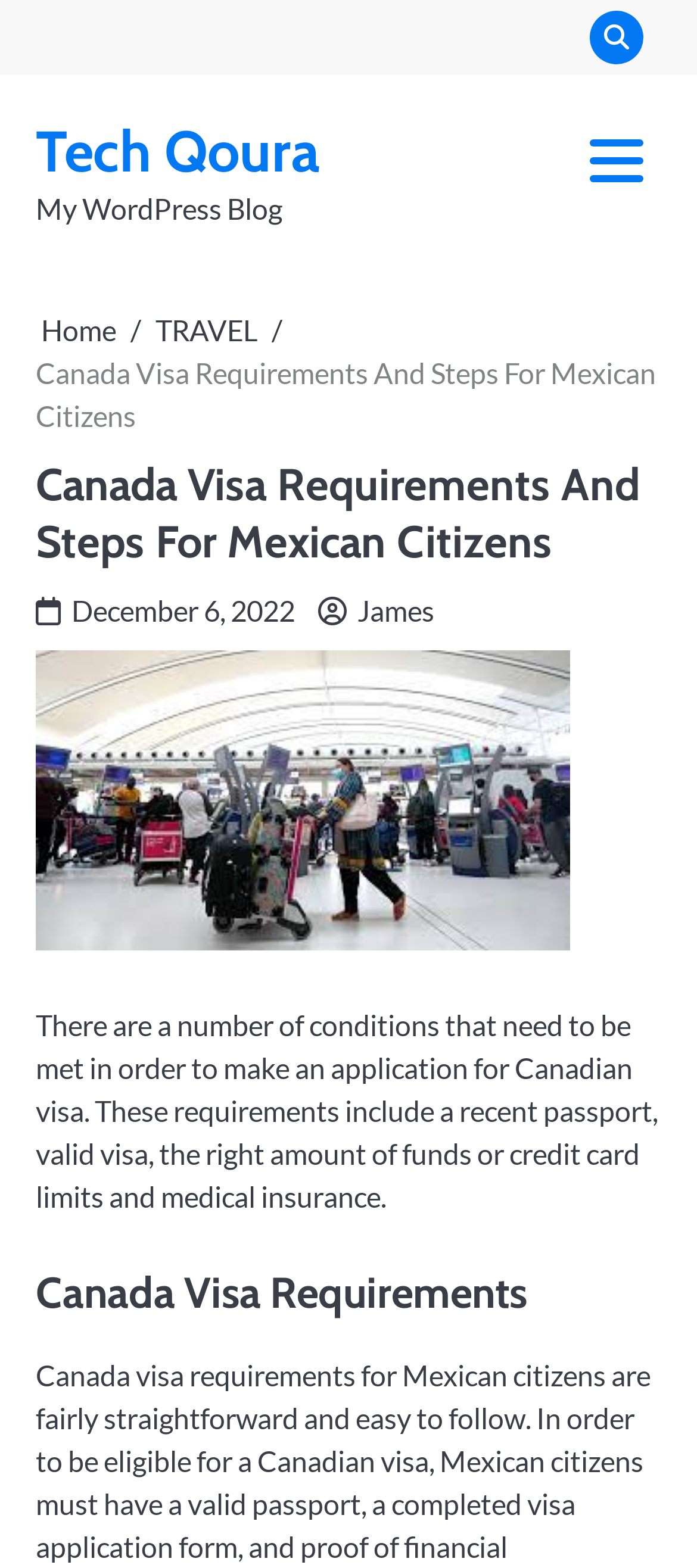Determine the bounding box coordinates in the format (top-left x, top-left y, bottom-right x, bottom-right y). Ensure all values are floating point numbers between 0 and 1. Identify the bounding box of the UI element described by: December 6, 2022

[0.051, 0.378, 0.423, 0.4]